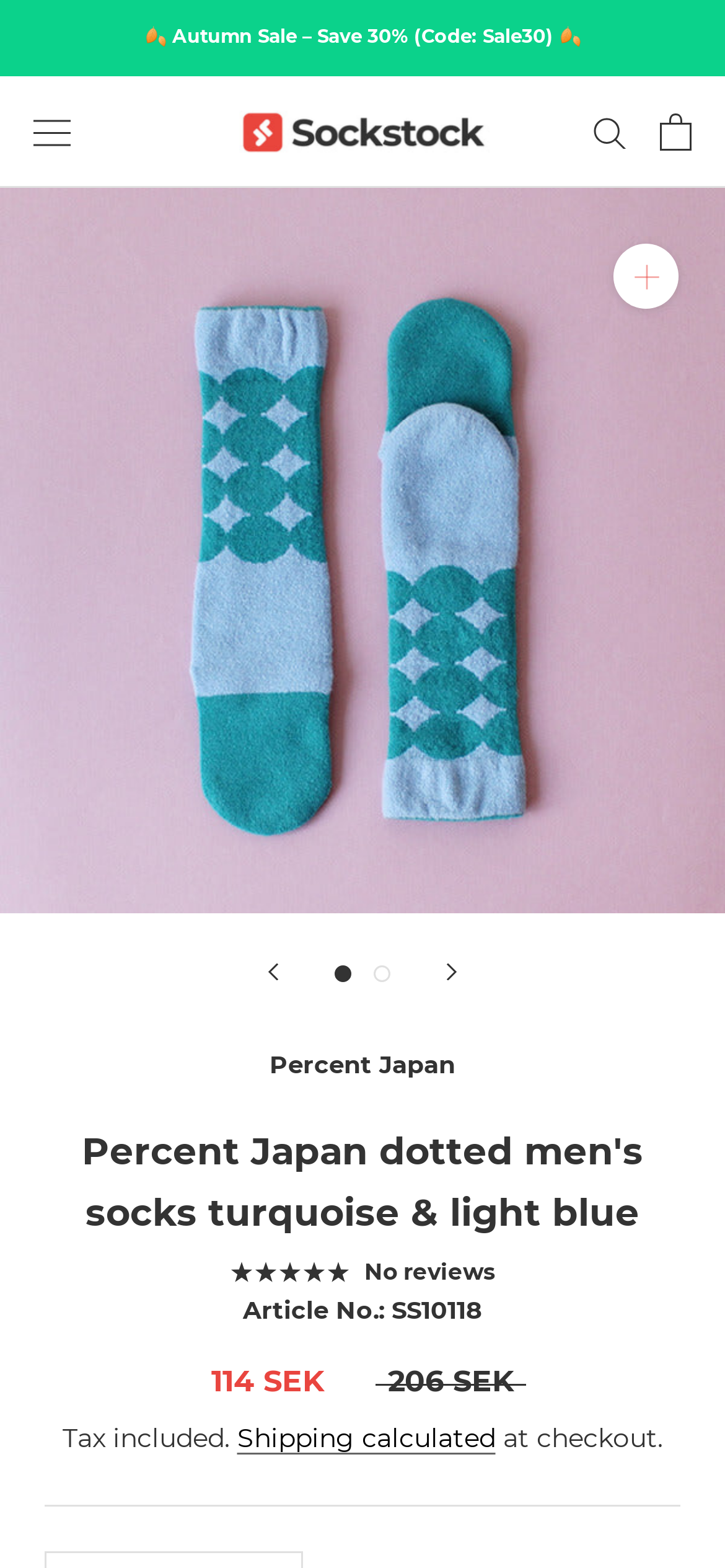Determine the bounding box coordinates of the clickable region to follow the instruction: "Search for something".

[0.818, 0.074, 0.864, 0.094]